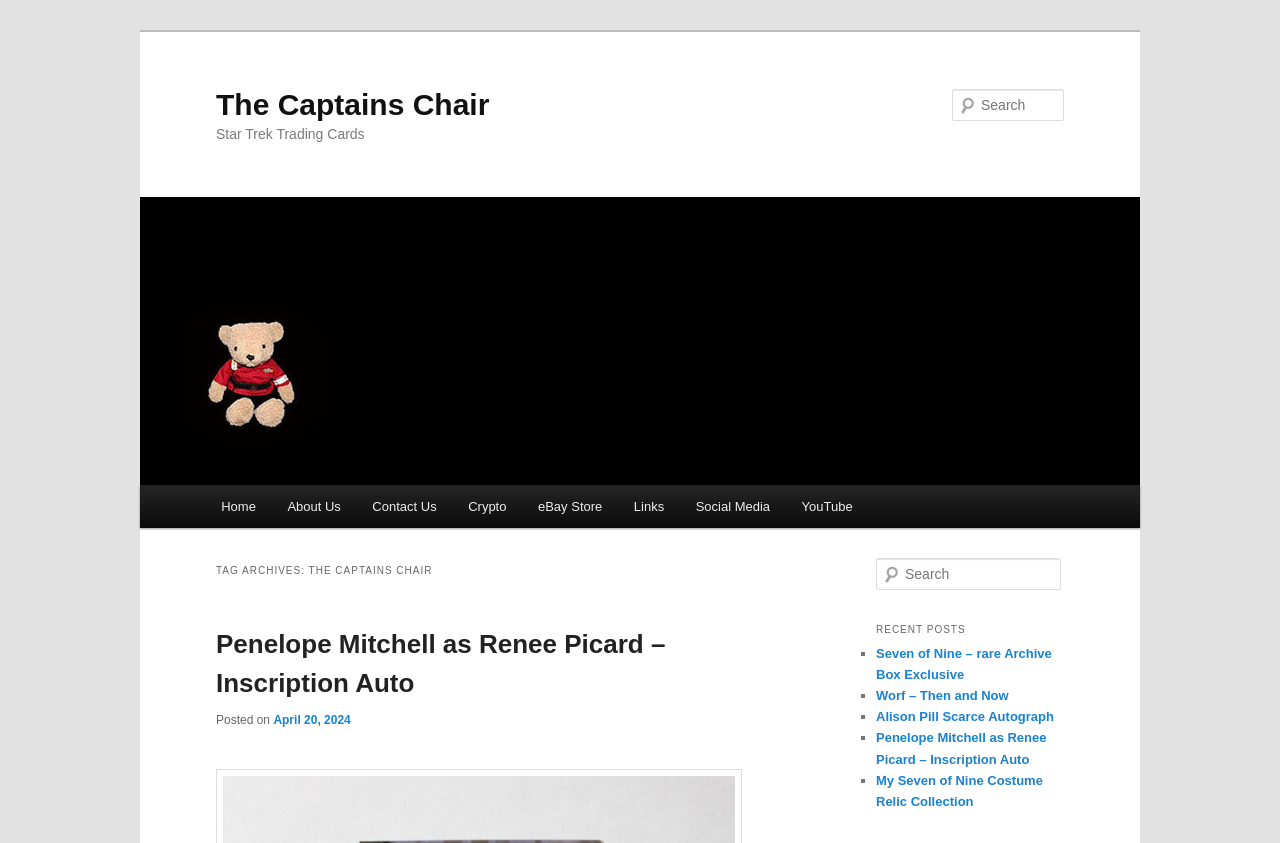Please determine the bounding box coordinates of the element to click in order to execute the following instruction: "Read about Penelope Mitchell as Renee Picard – Inscription Auto". The coordinates should be four float numbers between 0 and 1, specified as [left, top, right, bottom].

[0.169, 0.747, 0.52, 0.829]